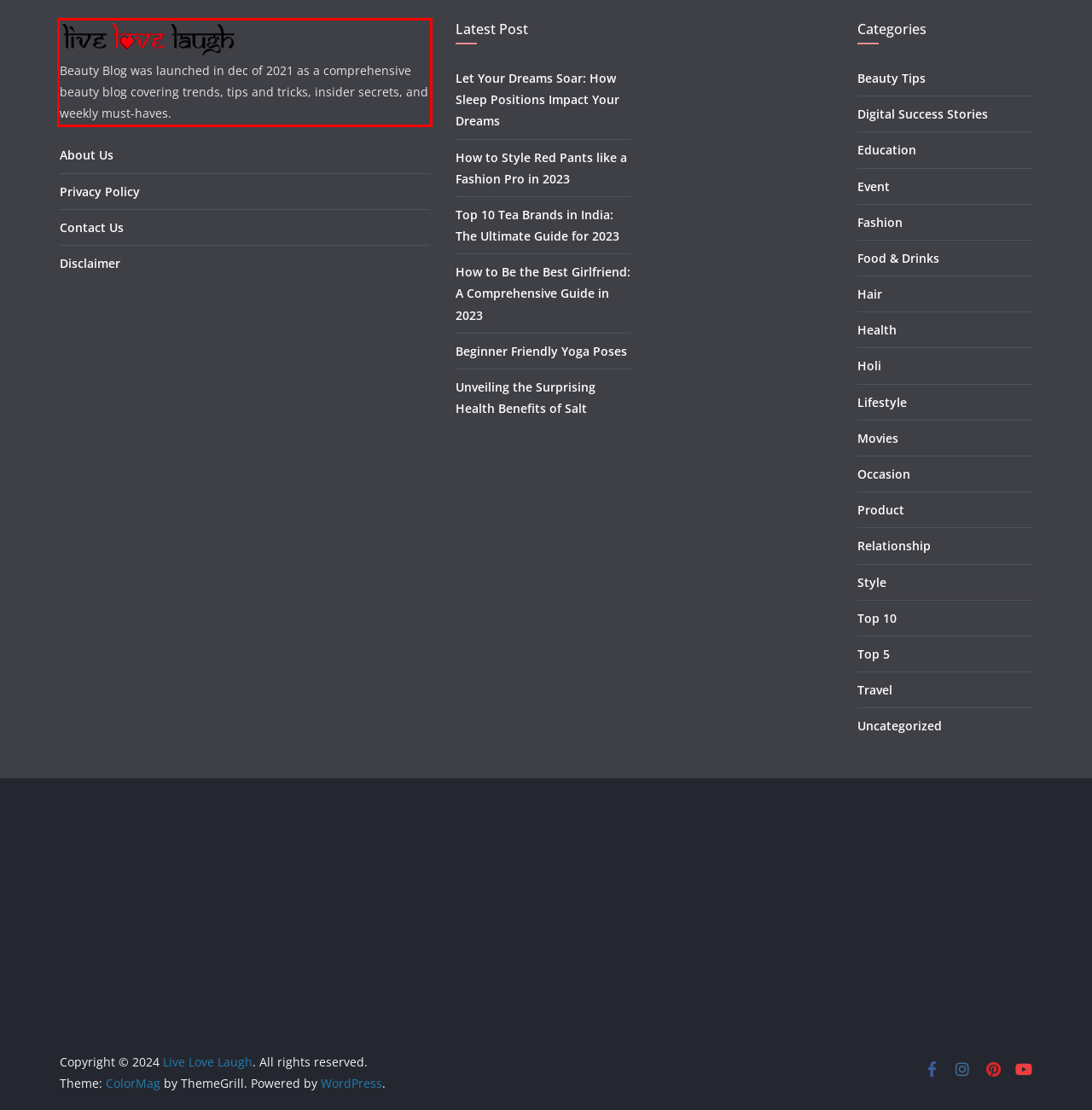You are presented with a screenshot containing a red rectangle. Extract the text found inside this red bounding box.

Beauty Blog was launched in dec of 2021 as a comprehensive beauty blog covering trends, tips and tricks, insider secrets, and weekly must-haves.